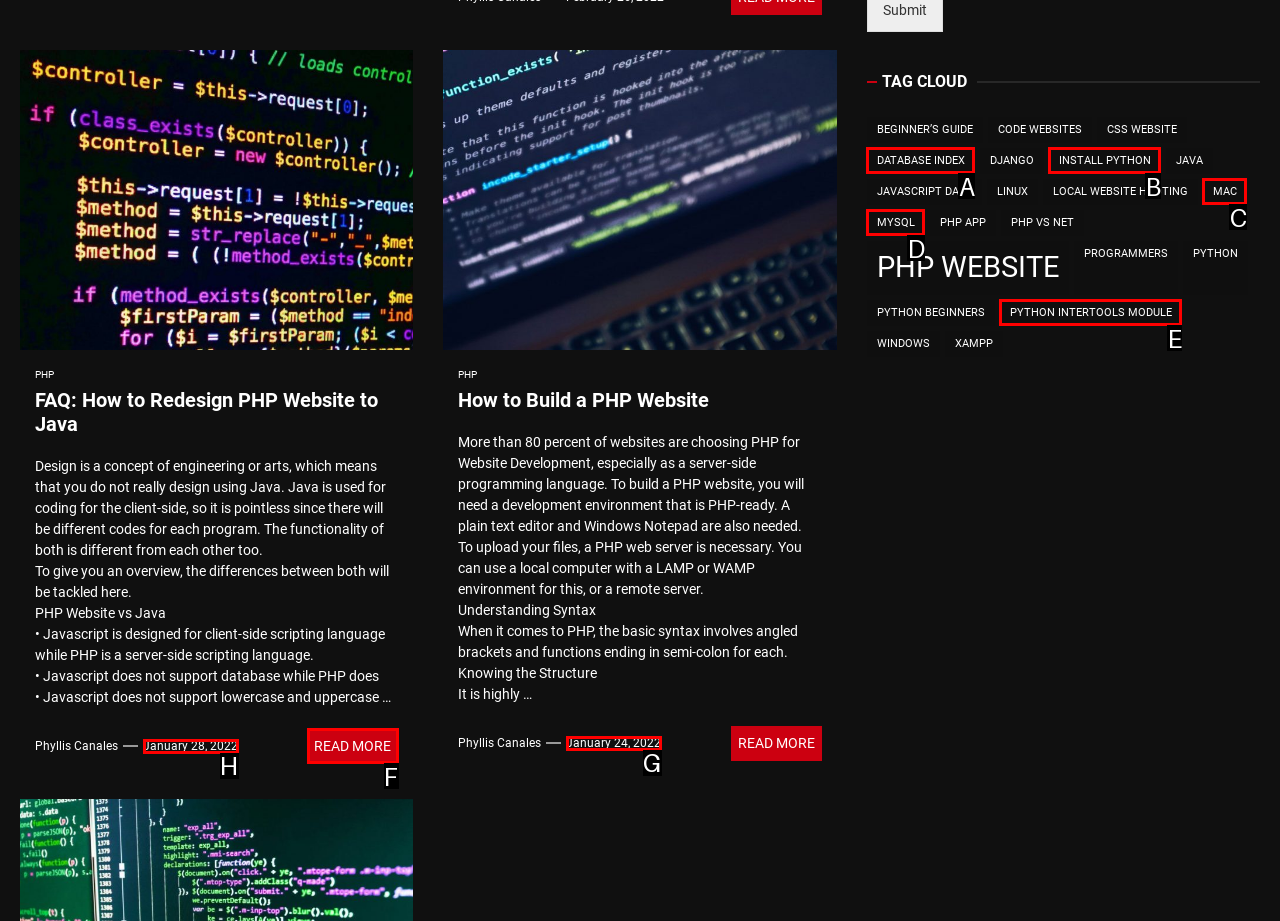Find the option that aligns with: January 24, 2022December 16, 2022
Provide the letter of the corresponding option.

G